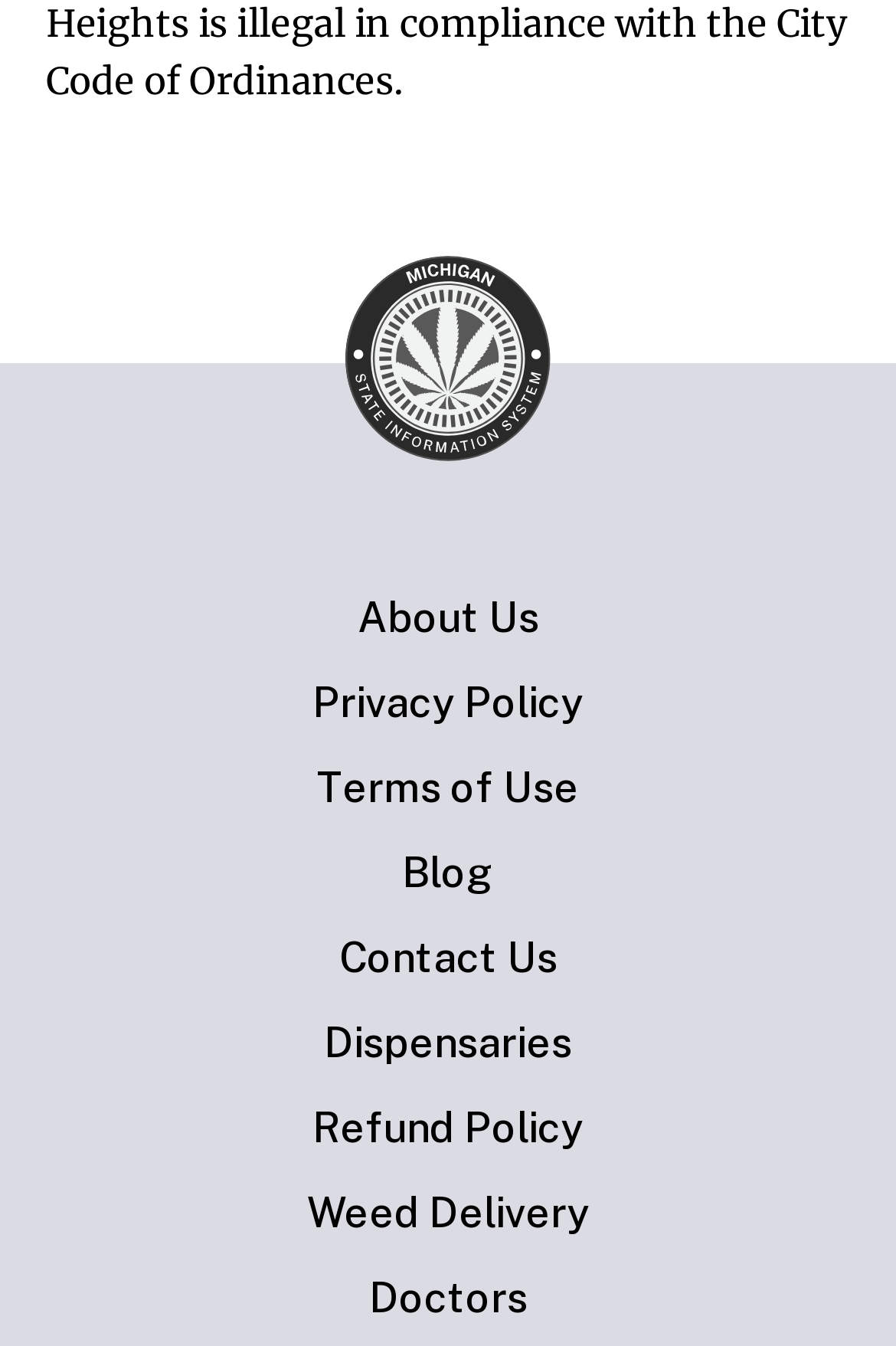Using the element description Terms of Use, predict the bounding box coordinates for the UI element. Provide the coordinates in (top-left x, top-left y, bottom-right x, bottom-right y) format with values ranging from 0 to 1.

[0.041, 0.566, 0.959, 0.602]